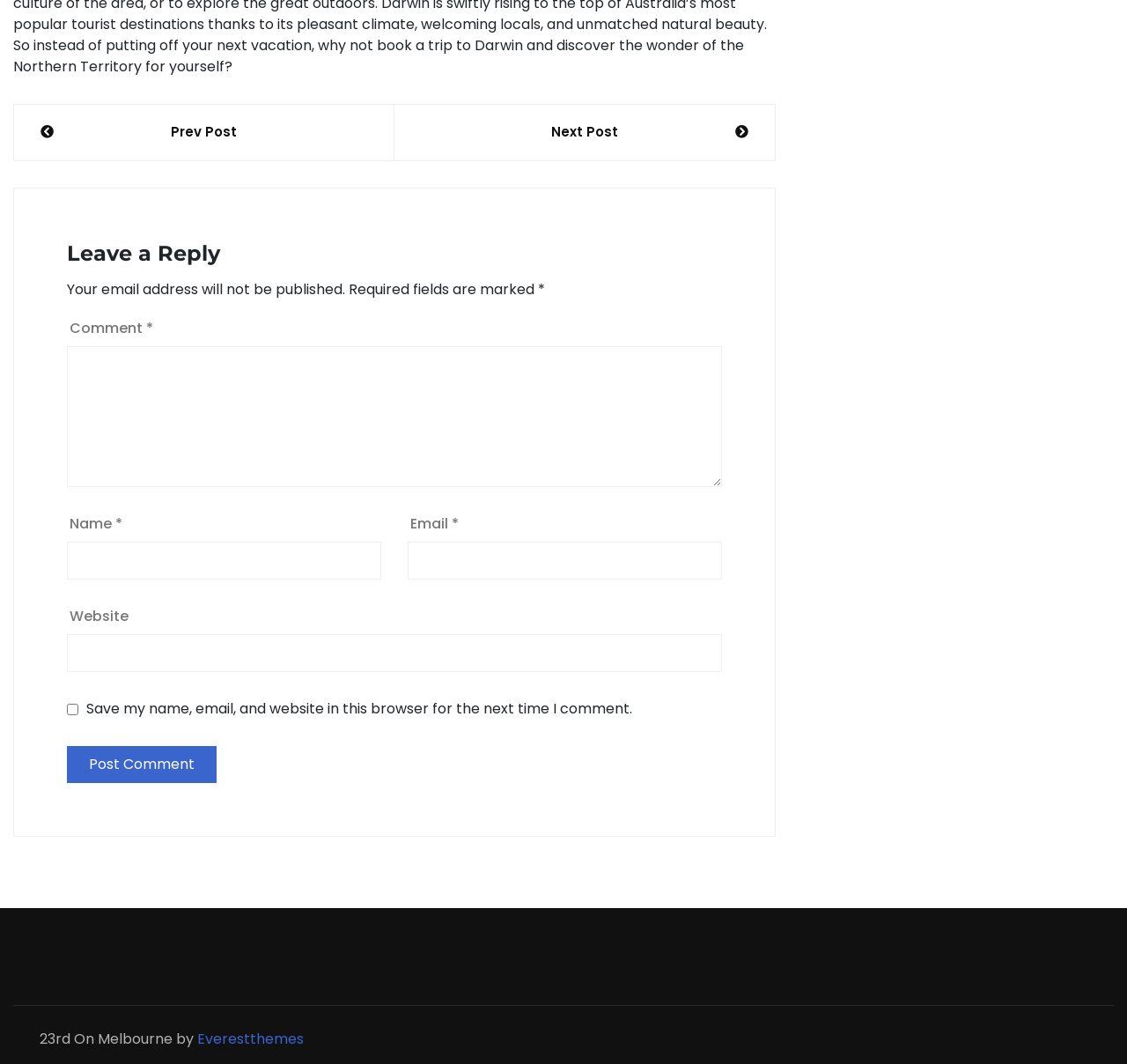Look at the image and write a detailed answer to the question: 
What is required to leave a reply?

The webpage contains three required fields: 'Name', 'Email', and 'Comment', which are marked with an asterisk (*) symbol, indicating that they are mandatory to leave a reply.